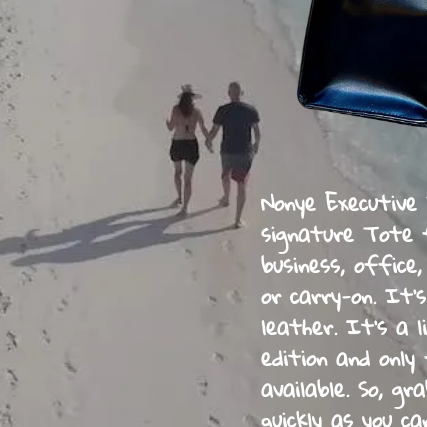Offer a meticulous description of the image.

The image showcases two individuals walking hand-in-hand along a picturesque beach, their footprints trailing behind them in the soft sand. The sun casts a warm glow, highlighting the tranquil atmosphere of a seaside escape. In the foreground, a sleek and stylish Nonye Executive Tote is prominently displayed, emphasizing its functionality for various occasions such as business, office, or travel. Made from high-quality leather, this limited-edition tote merges elegance with practicality, making it an ideal accessory for those on the go. The caption encourages potential buyers to act swiftly, as this exclusive item is in high demand.